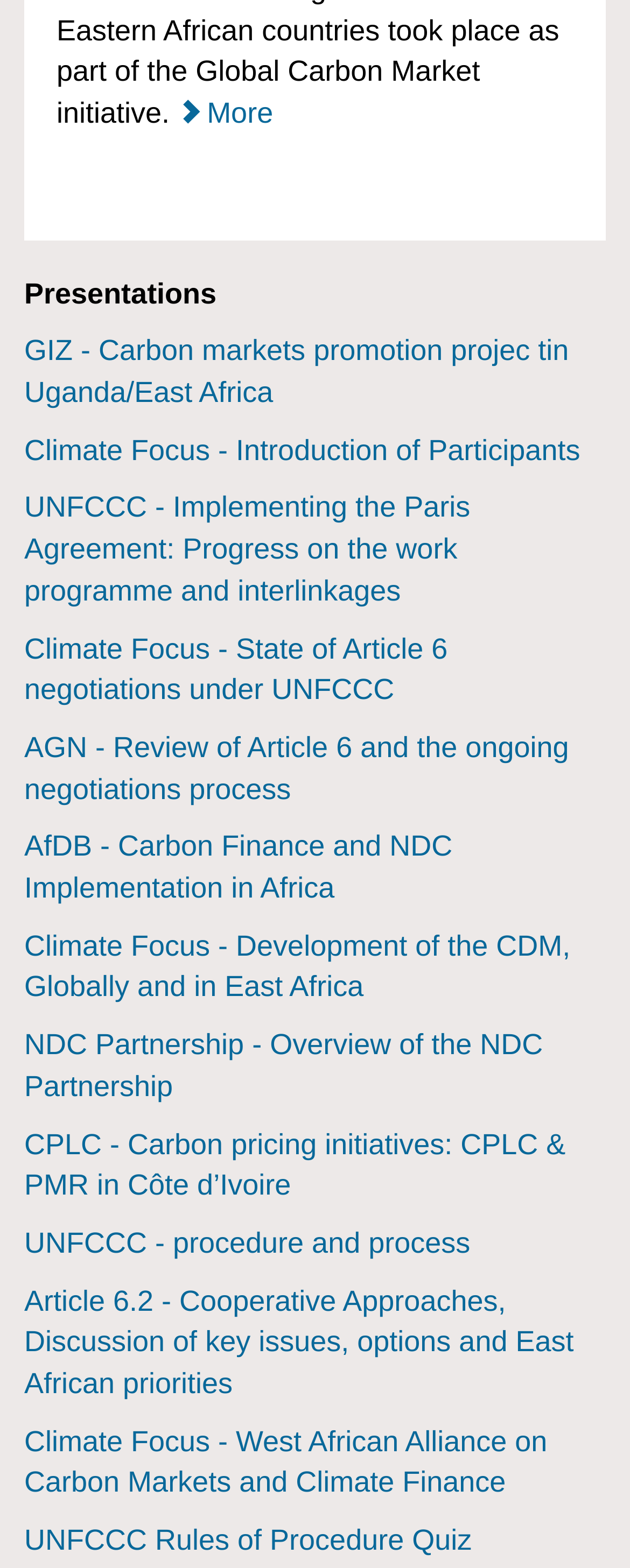How many presentations are from Climate Focus?
Observe the image and answer the question with a one-word or short phrase response.

3